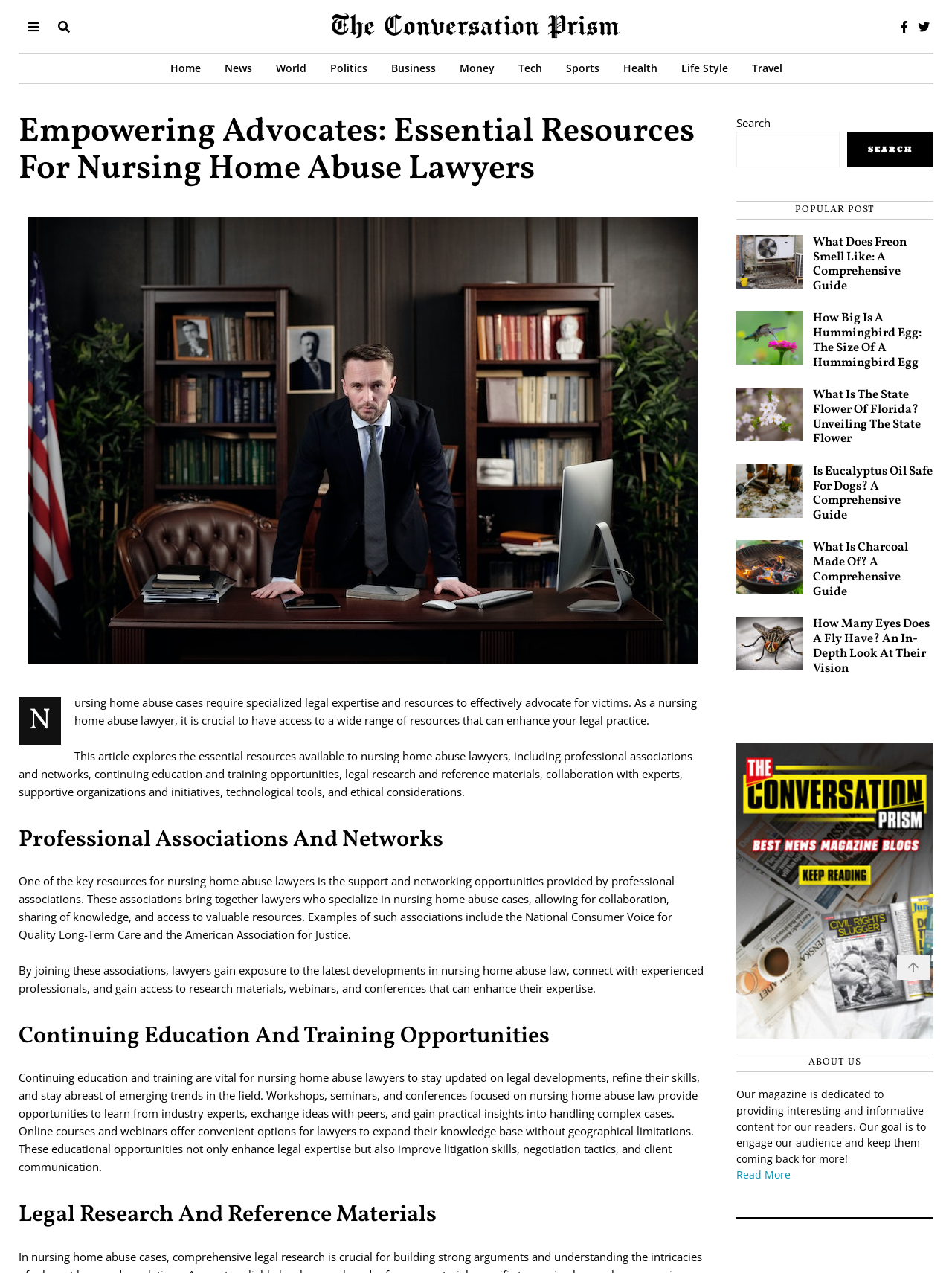Determine the bounding box coordinates for the area that needs to be clicked to fulfill this task: "Learn more about the website". The coordinates must be given as four float numbers between 0 and 1, i.e., [left, top, right, bottom].

[0.773, 0.827, 0.98, 0.842]